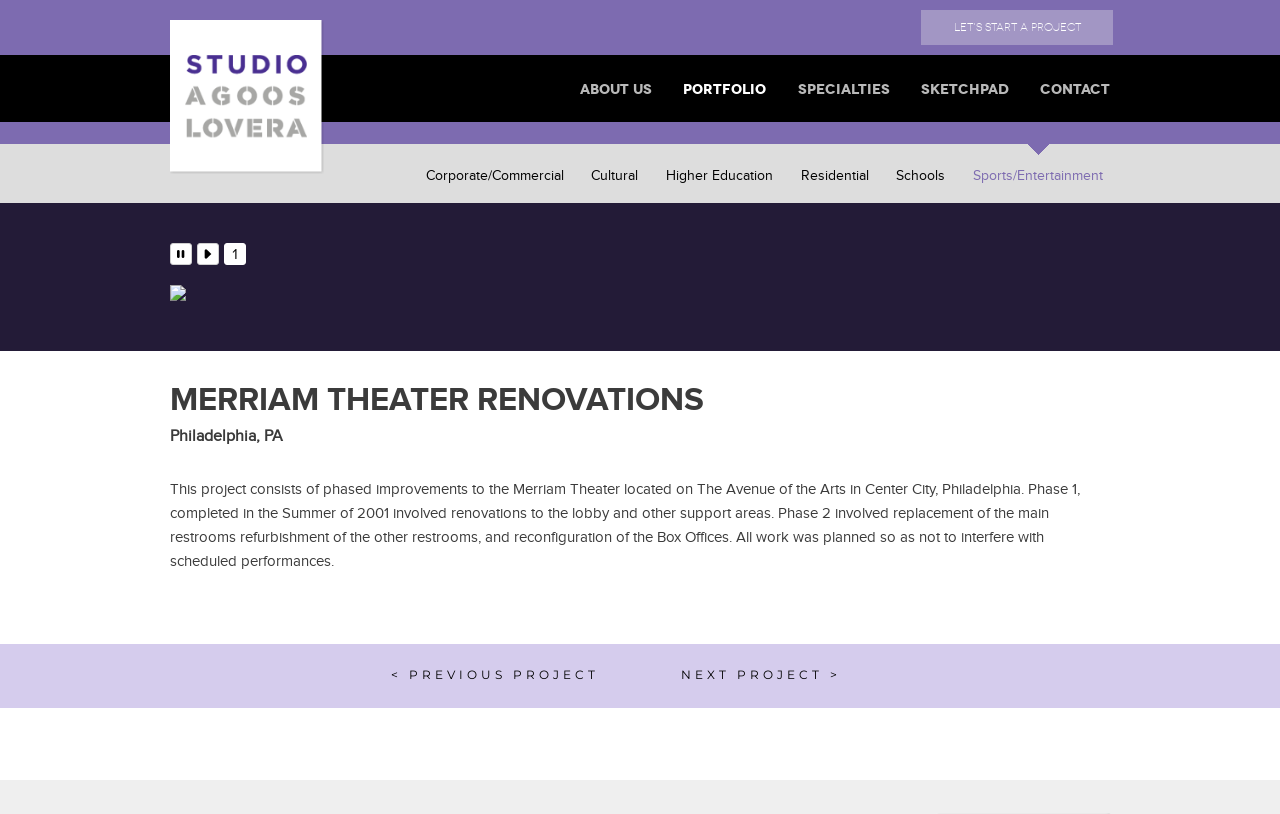Give a full account of the webpage's elements and their arrangement.

The webpage is about the Merriam Theater Renovations project. At the top left, there is a logo with a link and an image. Below the logo, there is a navigation menu with links to "ABOUT US", "PORTFOLIO", "SPECIALTIES", "SKETCHPAD", and "CONTACT". 

To the right of the navigation menu, there are six links categorized by project type: "Corporate/Commercial", "Cultural", "Higher Education", "Residential", "Schools", and "Sports/Entertainment". 

Below these links, there is a media player with "STOP" and "PLAY" buttons, and a slider with a "1" indicator. Next to the media player, there is a large image that spans almost the entire width of the page.

The main content of the page is an article about the Merriam Theater Renovations project. The article has a heading "MERRIAM THEATER RENOVATIONS" and a subheading "Philadelphia, PA". The text describes the project, which consists of phased improvements to the Merriam Theater, including renovations to the lobby and other support areas, replacement of the main restrooms, and reconfiguration of the Box Offices.

At the bottom of the page, there are two links to navigate to the previous and next projects. There is also a prominent call-to-action button "LET'S START A PROJECT" at the top right of the page.